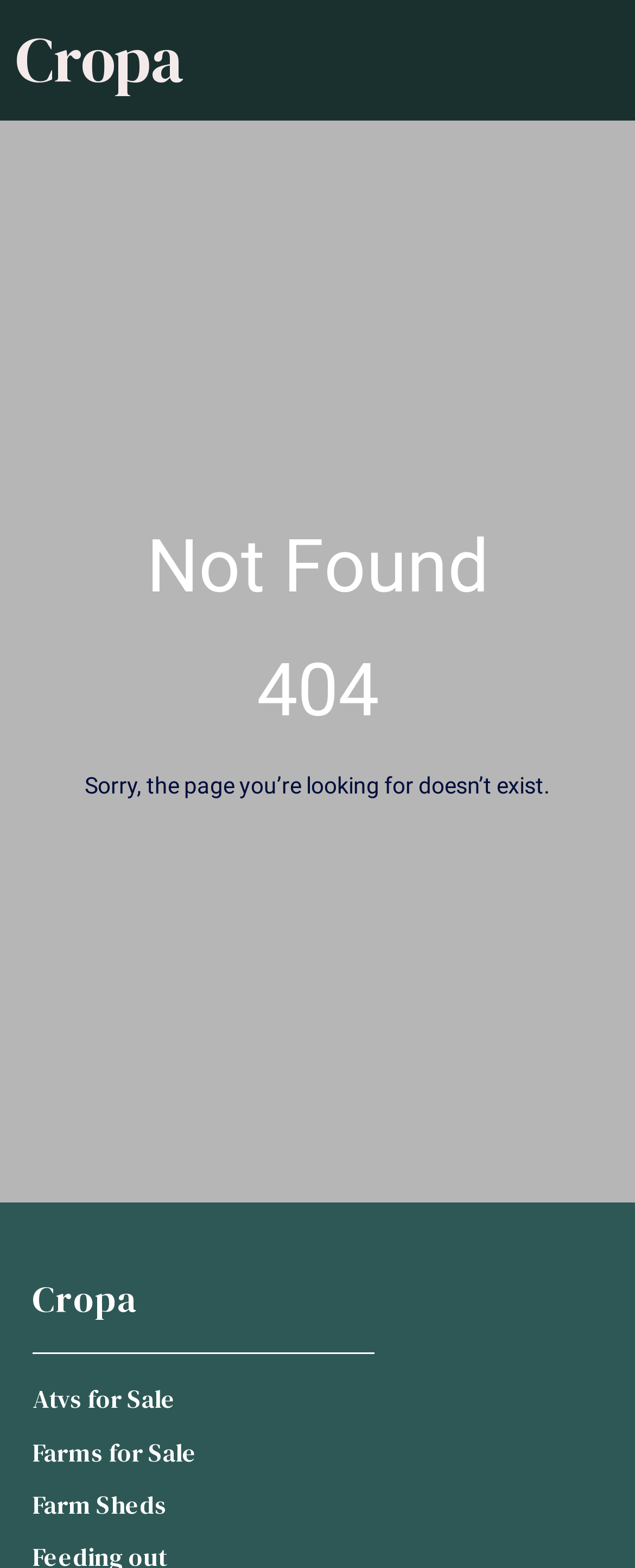How many links are present on the webpage?
By examining the image, provide a one-word or phrase answer.

4